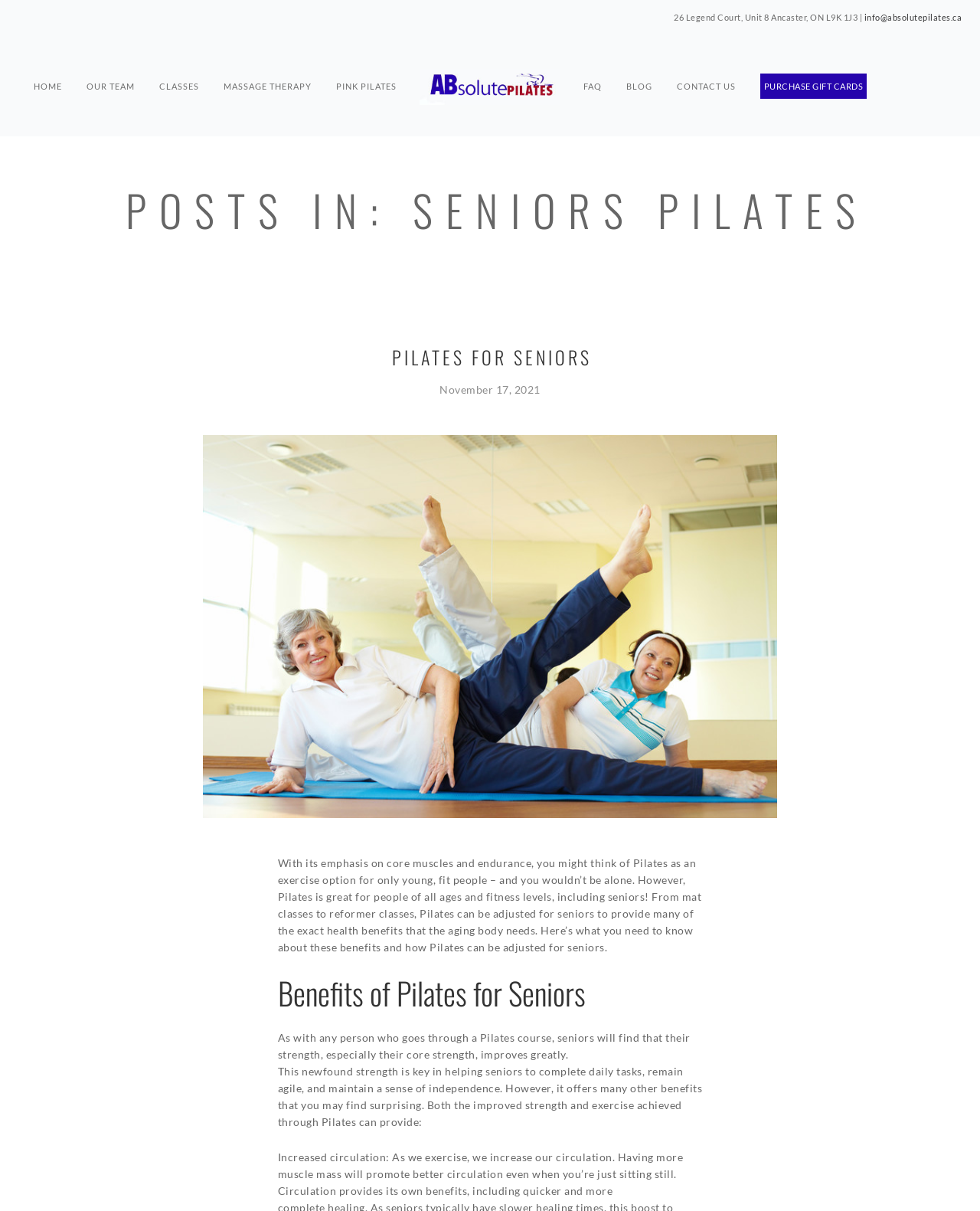Write an elaborate caption that captures the essence of the webpage.

The webpage is about ABsolute Pilates, specifically focusing on Pilates for seniors. At the top, there is a header section with the studio's address and contact information, including an email link. Below this, there is a logo image of ABsolute Pilates. 

On the left side, there is a navigation menu with links to various pages, including HOME, OUR TEAM, CLASSES, MASSAGE THERAPY, PINK PILATES, FAQ, BLOG, CONTACT US, and PURCHASE GIFT CARDS. 

The main content area is divided into sections. The first section has a heading "PILATES FOR SENIORS" and a subheading "Benefits of Pilates for Seniors". Below this, there is a paragraph of text explaining how Pilates can be beneficial for seniors, including improving strength, especially core strength, and helping with daily tasks, agility, and independence. 

Further down, there is a list of additional benefits of Pilates for seniors, including increased circulation. The text is organized in a clear and readable format, with headings and paragraphs that make it easy to follow.